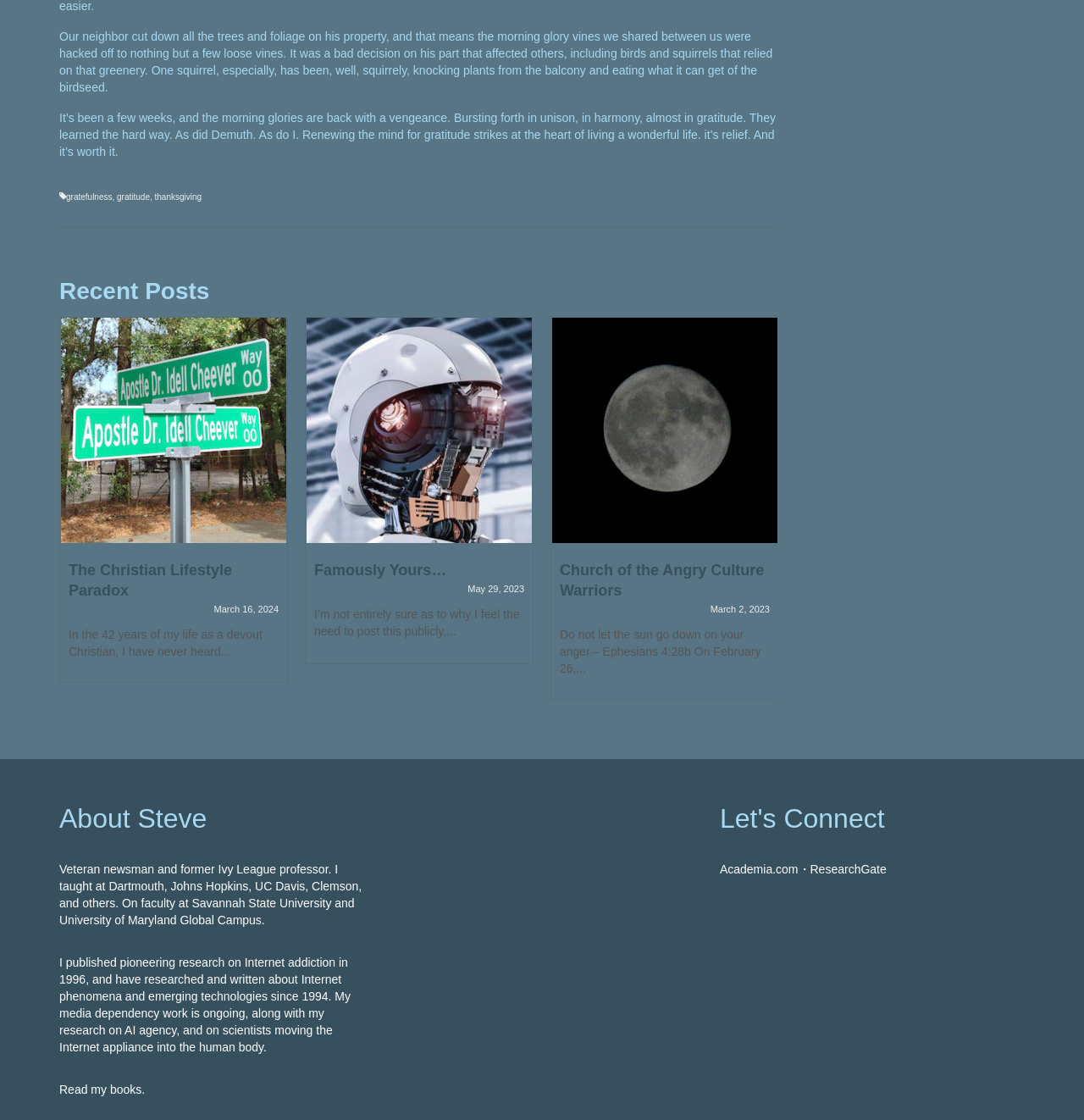Locate the bounding box coordinates of the clickable region necessary to complete the following instruction: "Read the post 'Apostle Dr. Idell Cheaver Way'". Provide the coordinates in the format of four float numbers between 0 and 1, i.e., [left, top, right, bottom].

[0.055, 0.284, 0.265, 0.485]